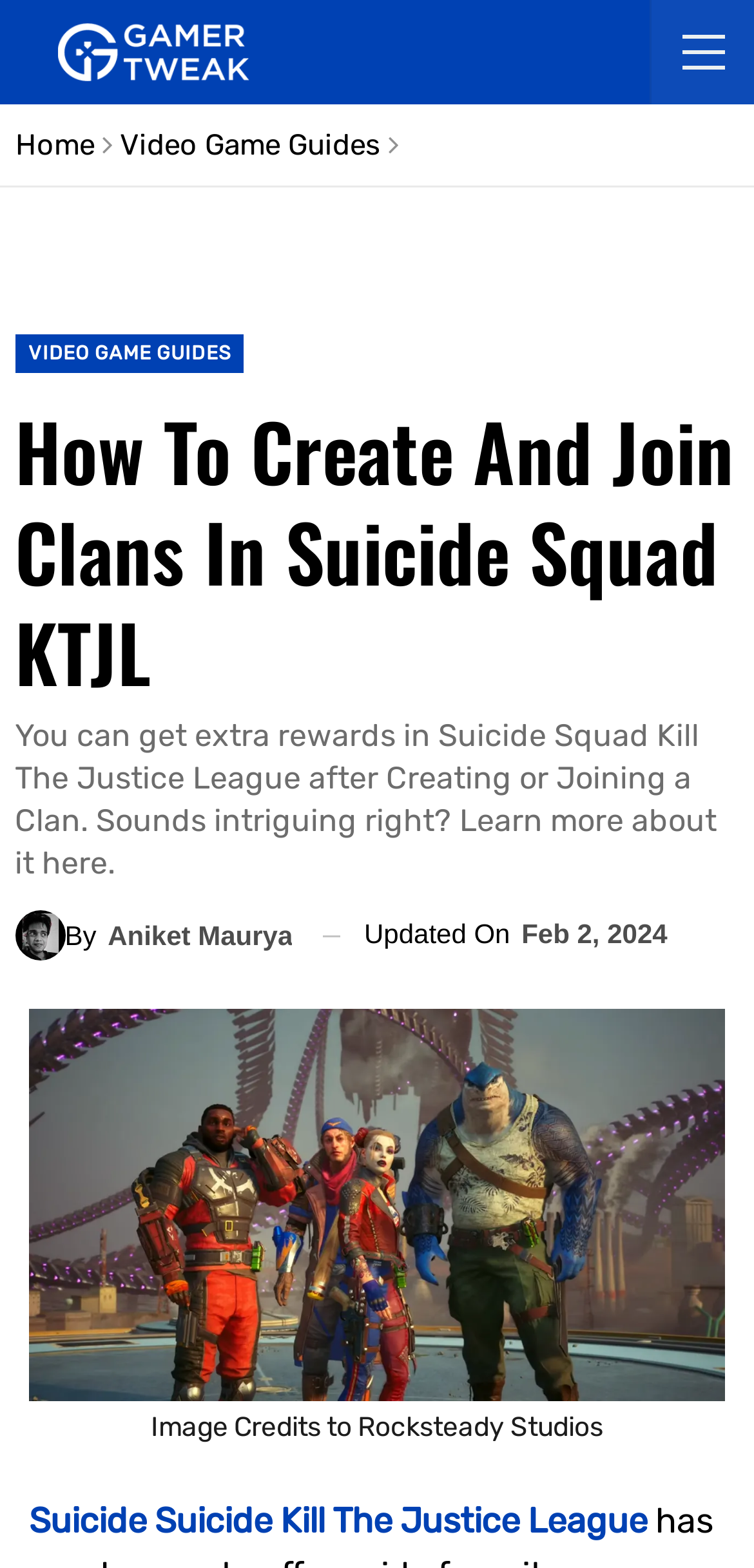What is the name of the game in the article?
Provide a concise answer using a single word or phrase based on the image.

Suicide Squad Kill The Justice League